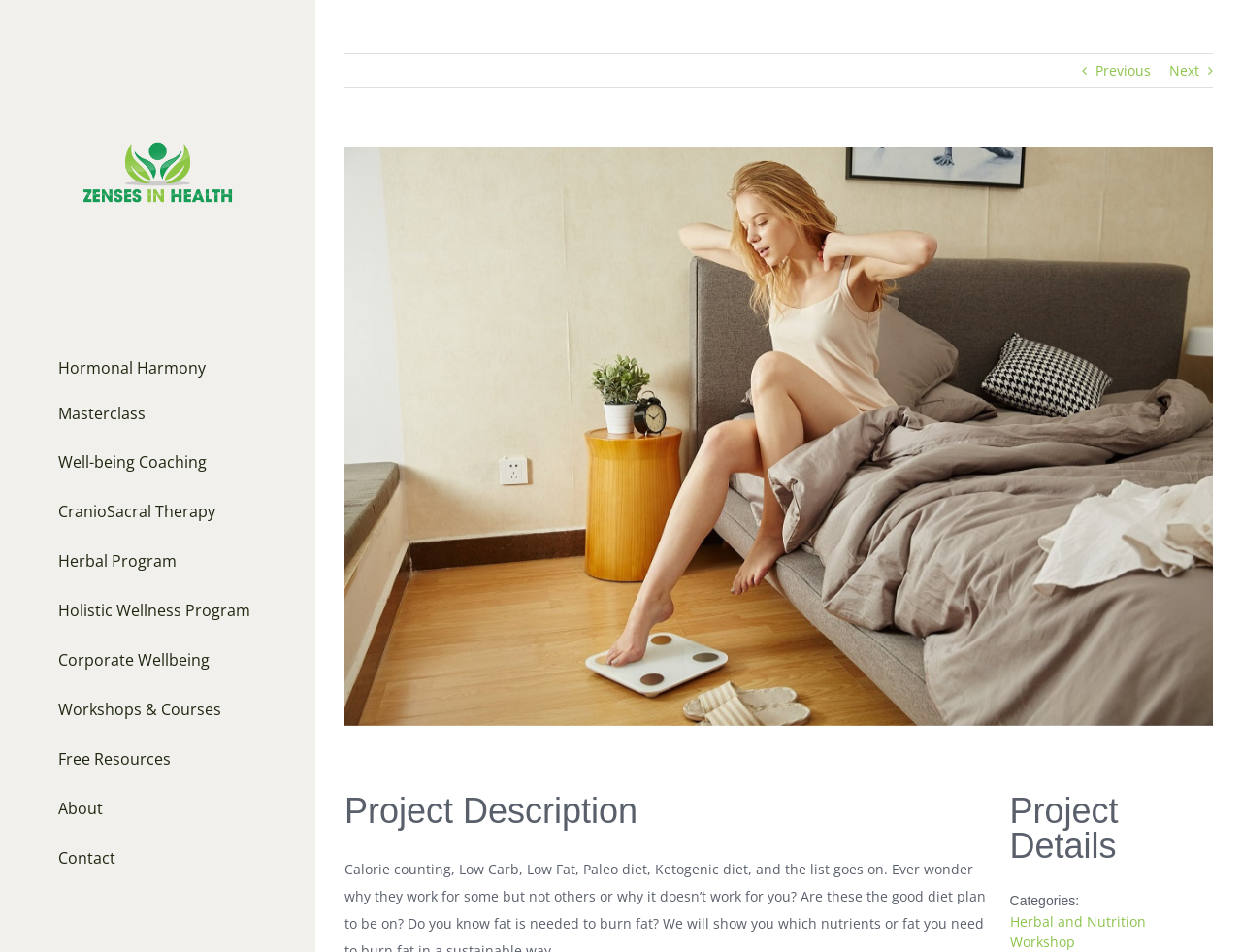How many main menu items are there?
Analyze the image and deliver a detailed answer to the question.

The main menu is located at the top of the webpage, and it contains 11 links with bounding boxes ranging from [0.0, 0.362, 0.254, 0.46] to [0.0, 0.876, 0.254, 0.928]. These links are 'Hormonal Harmony Masterclass', 'Well-being Coaching', 'CranioSacral Therapy', 'Herbal Program', 'Holistic Wellness Program', 'Corporate Wellbeing', 'Workshops & Courses', 'Free Resources', 'About', and 'Contact'.